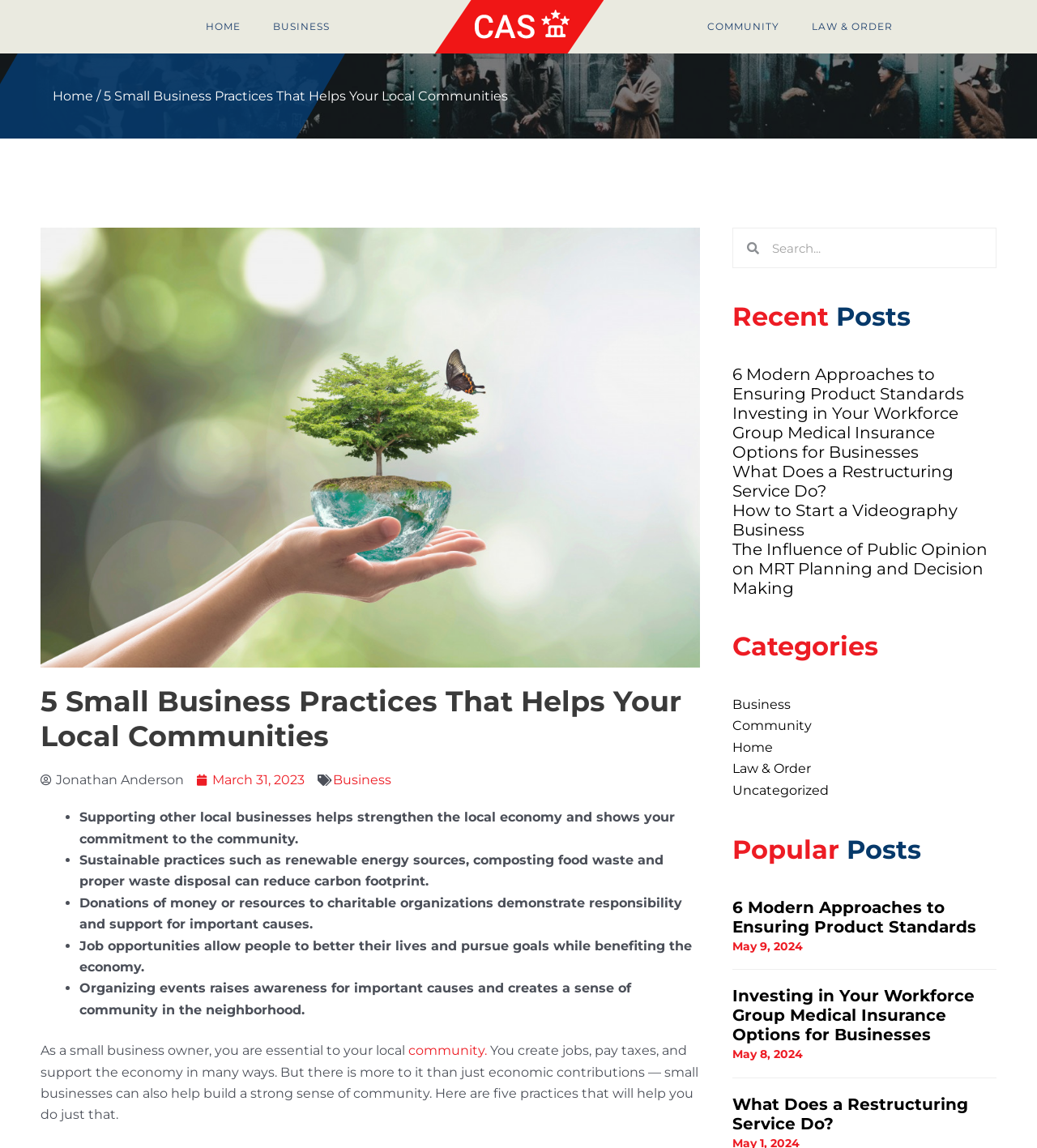Provide the bounding box coordinates of the HTML element this sentence describes: "Business". The bounding box coordinates consist of four float numbers between 0 and 1, i.e., [left, top, right, bottom].

[0.321, 0.672, 0.377, 0.686]